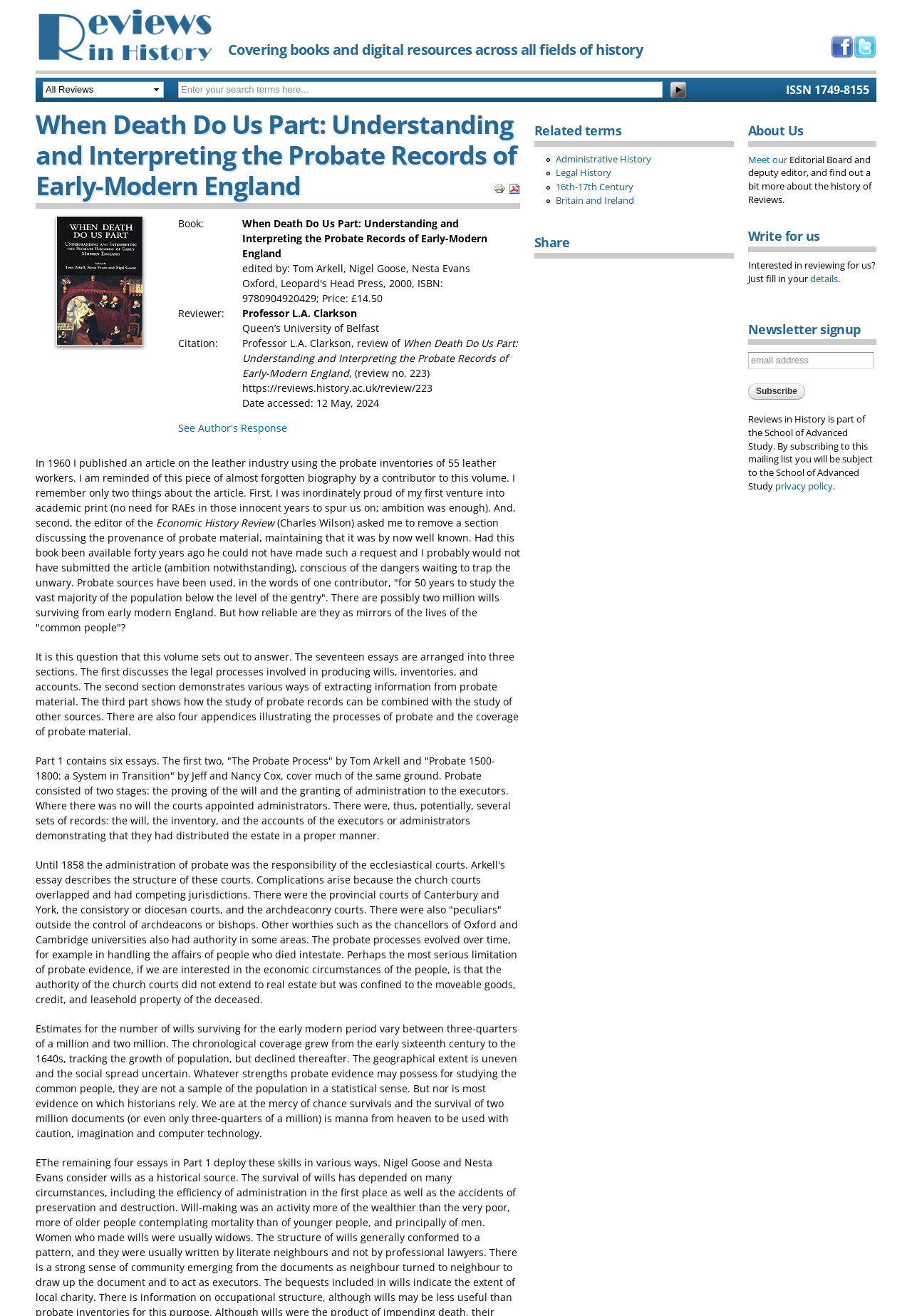Who is the reviewer of the book?
Based on the screenshot, respond with a single word or phrase.

Professor L.A. Clarkson